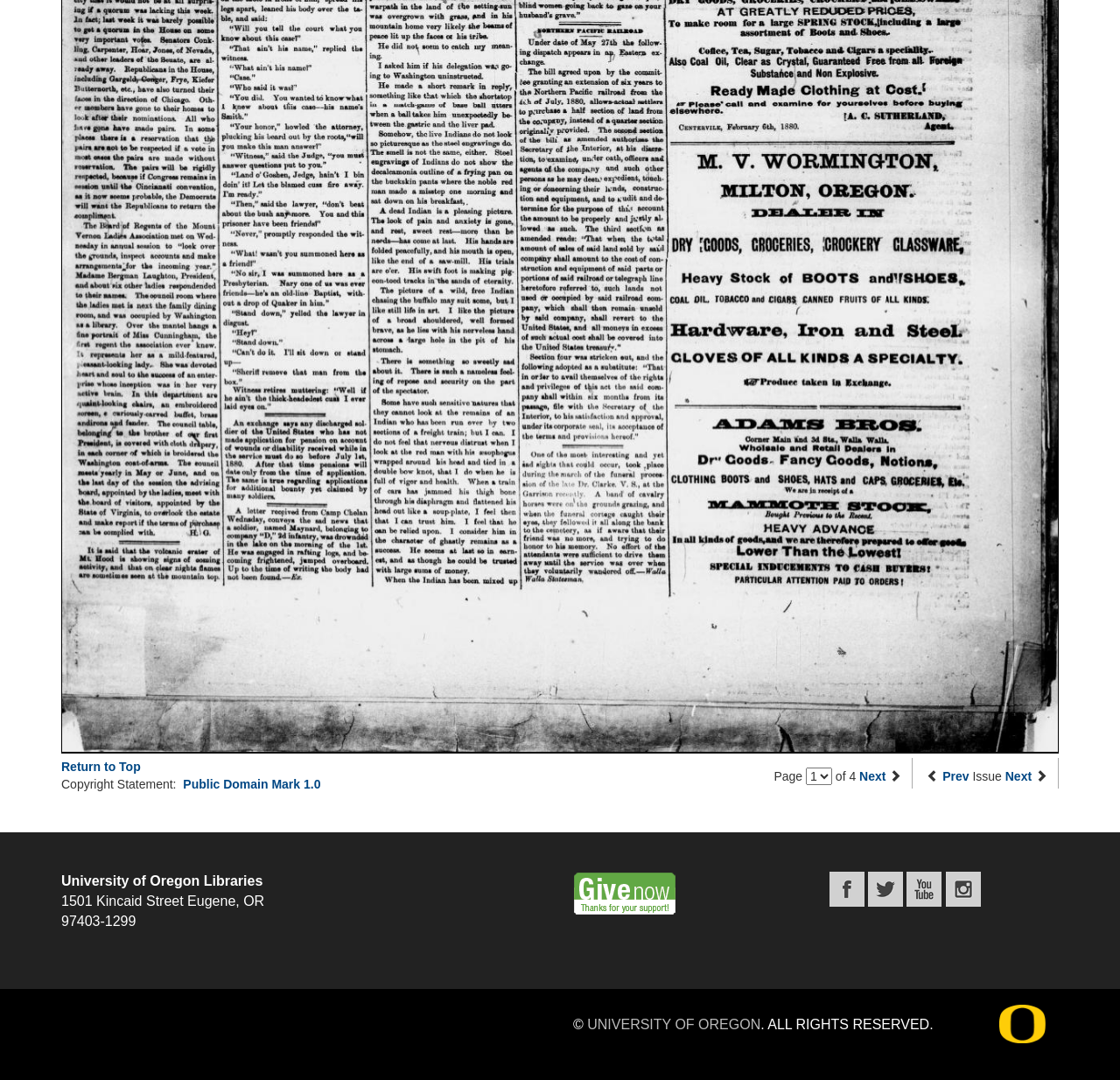Determine the bounding box coordinates of the clickable element to achieve the following action: 'View the 'Google Maps''. Provide the coordinates as four float values between 0 and 1, formatted as [left, top, right, bottom].

None